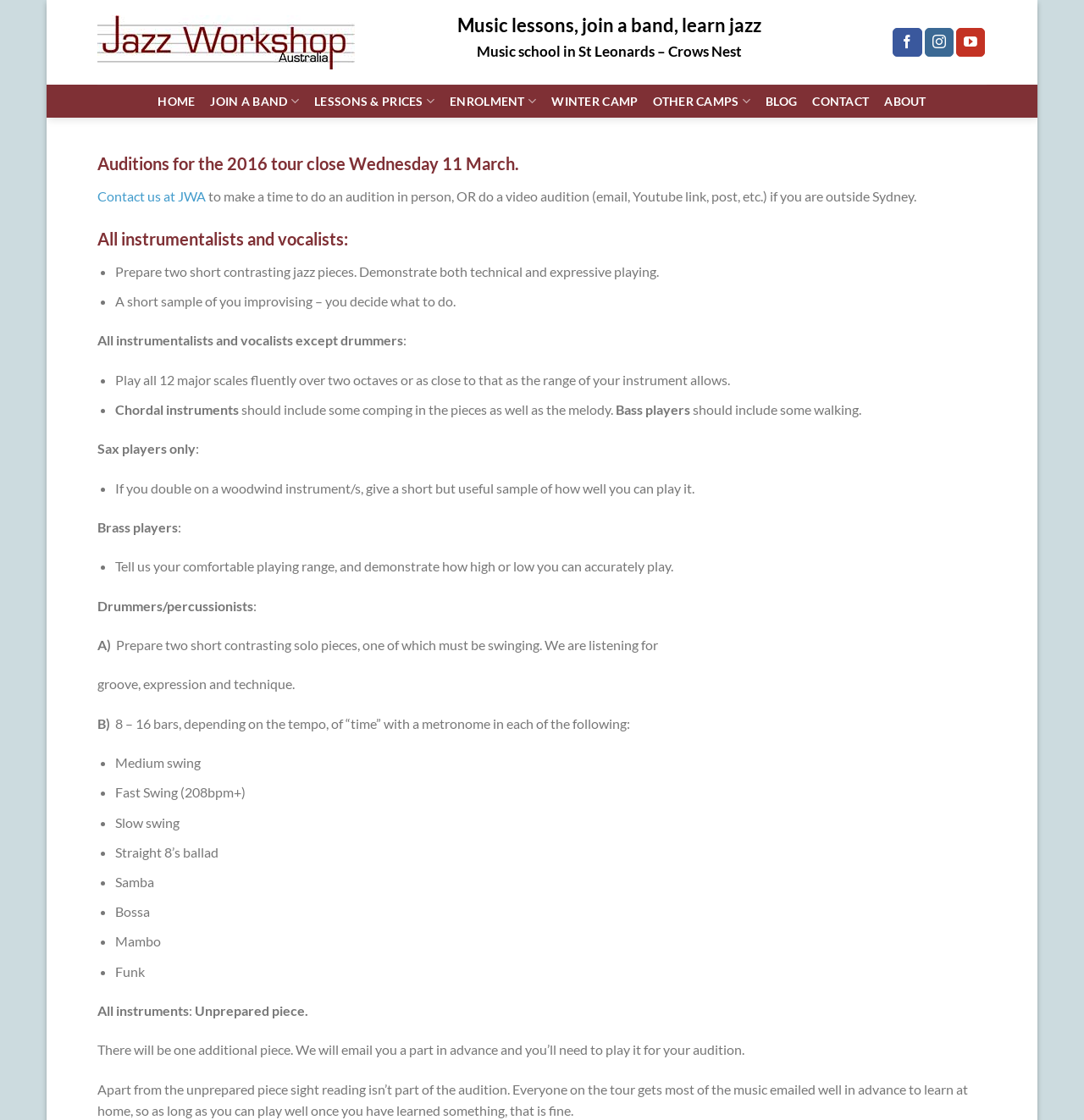Using the description: "Contact us at JWA", identify the bounding box of the corresponding UI element in the screenshot.

[0.09, 0.168, 0.19, 0.182]